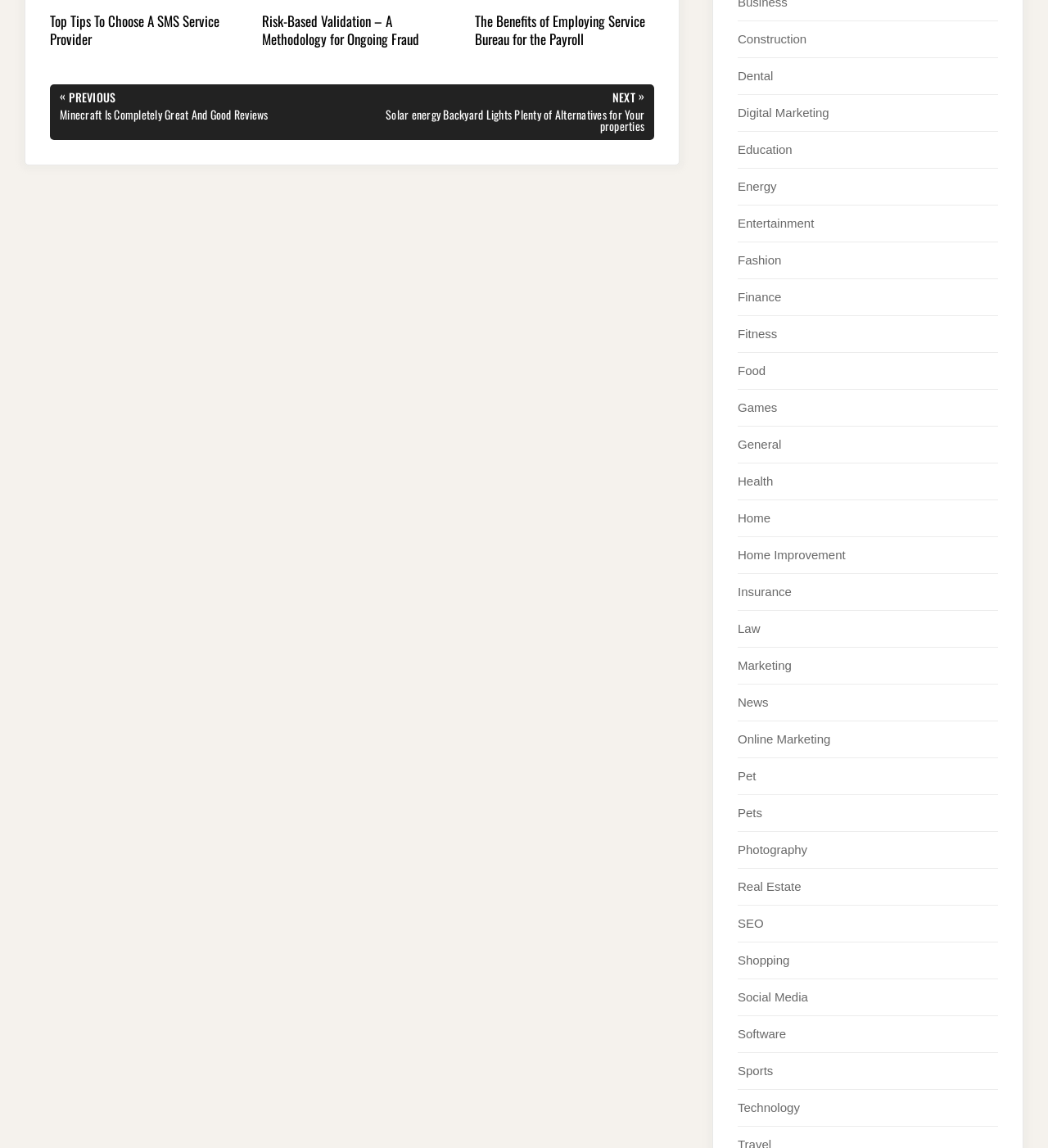Locate the bounding box of the UI element based on this description: "Social Media". Provide four float numbers between 0 and 1 as [left, top, right, bottom].

[0.704, 0.862, 0.771, 0.874]